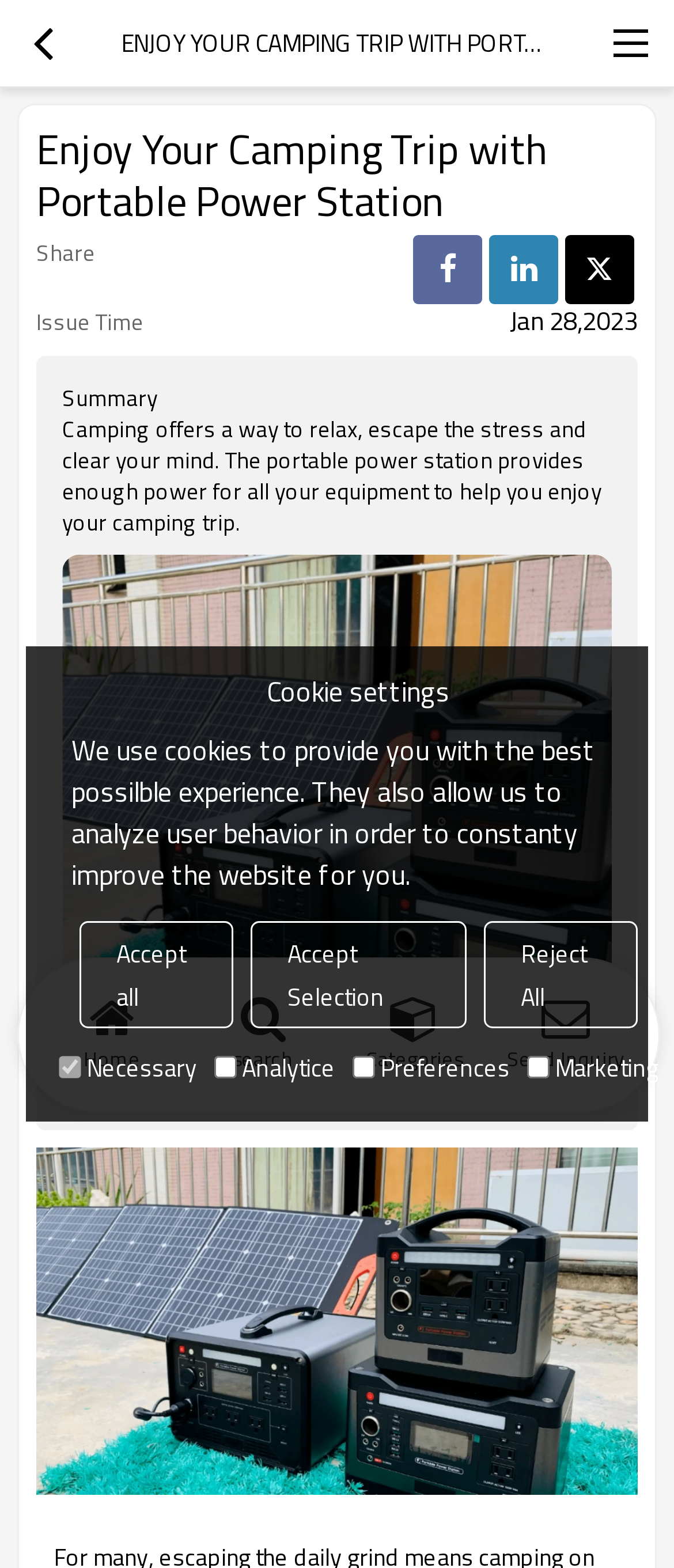Specify the bounding box coordinates of the region I need to click to perform the following instruction: "View categories". The coordinates must be four float numbers in the range of 0 to 1, i.e., [left, top, right, bottom].

[0.503, 0.623, 0.727, 0.687]